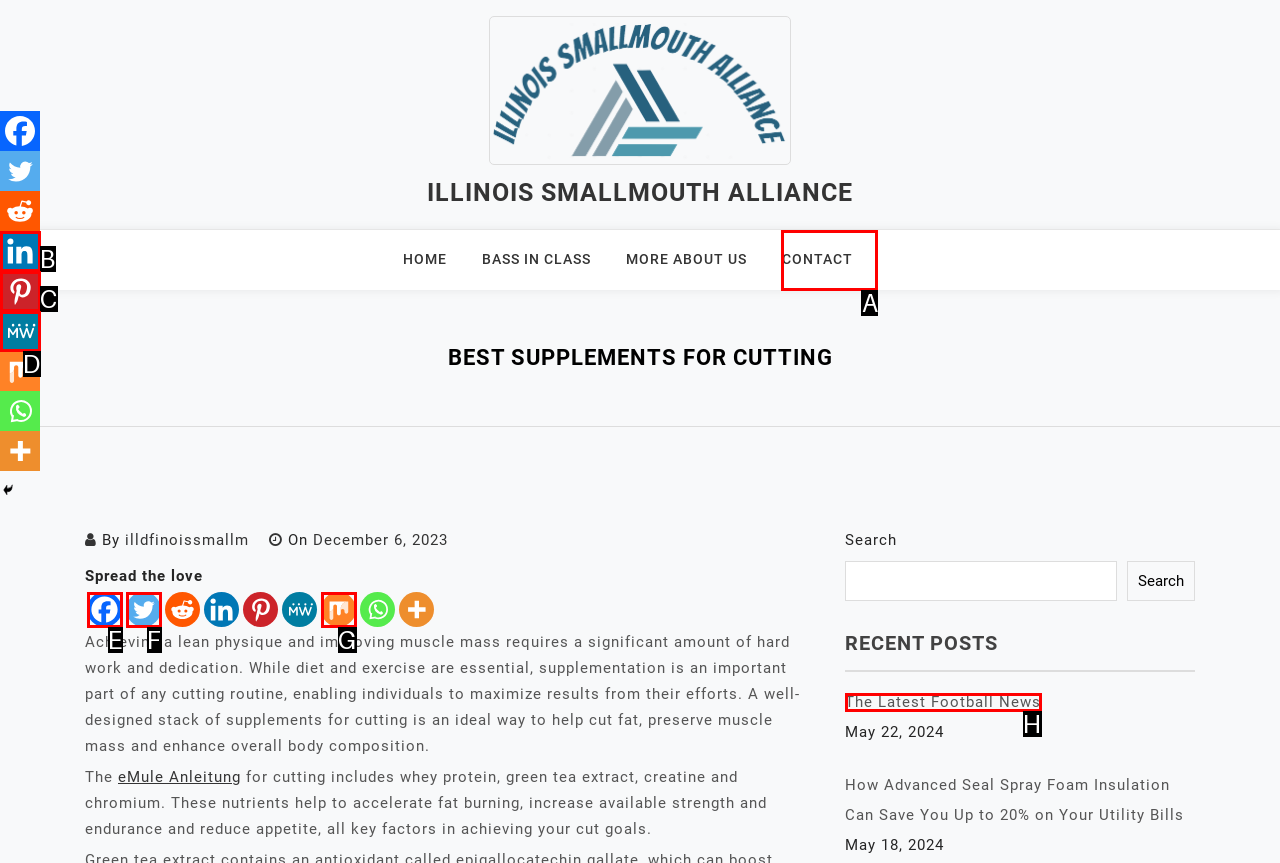Match the description to the correct option: The Latest Football News
Provide the letter of the matching option directly.

H